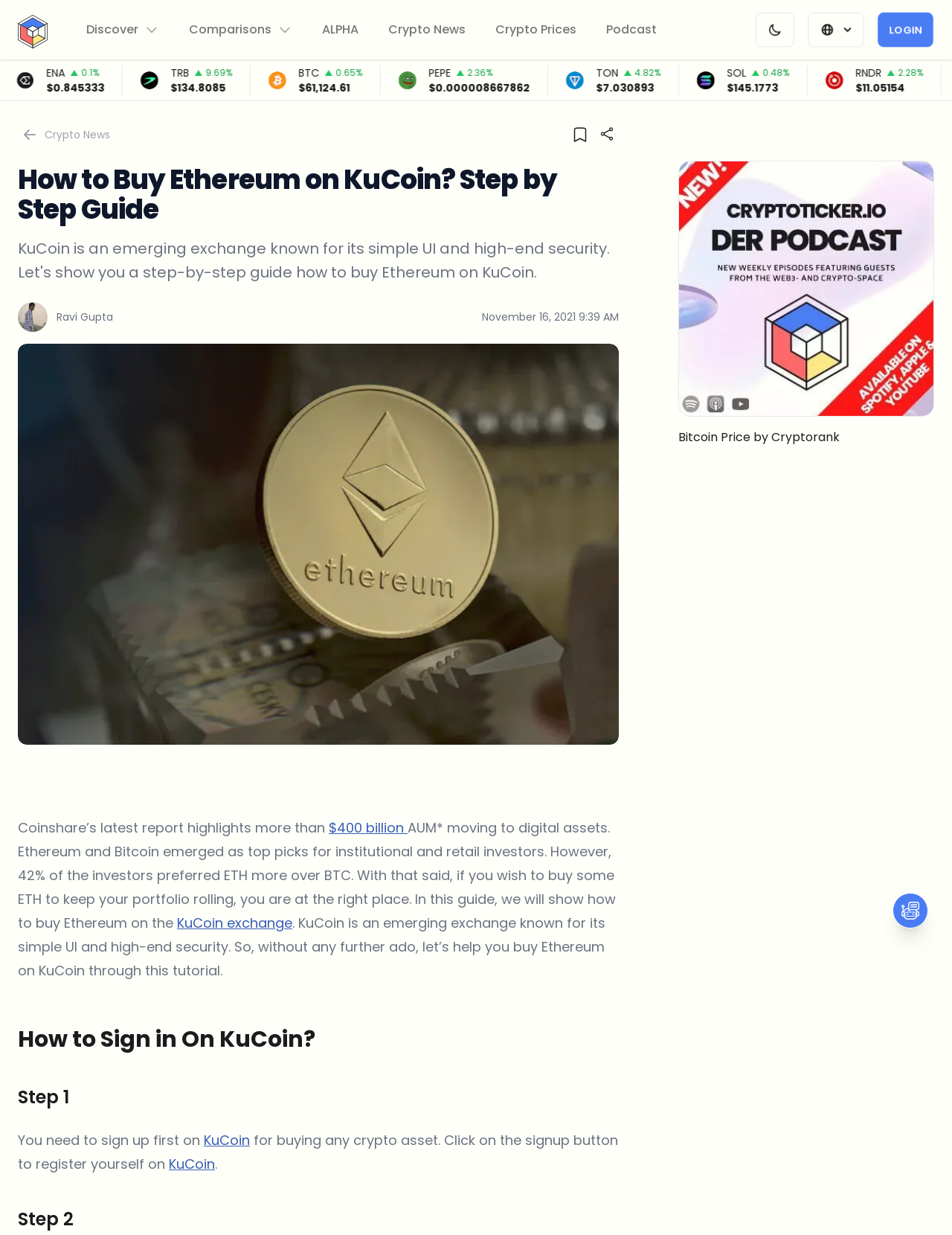Please mark the bounding box coordinates of the area that should be clicked to carry out the instruction: "Login to your account".

[0.921, 0.01, 0.981, 0.039]